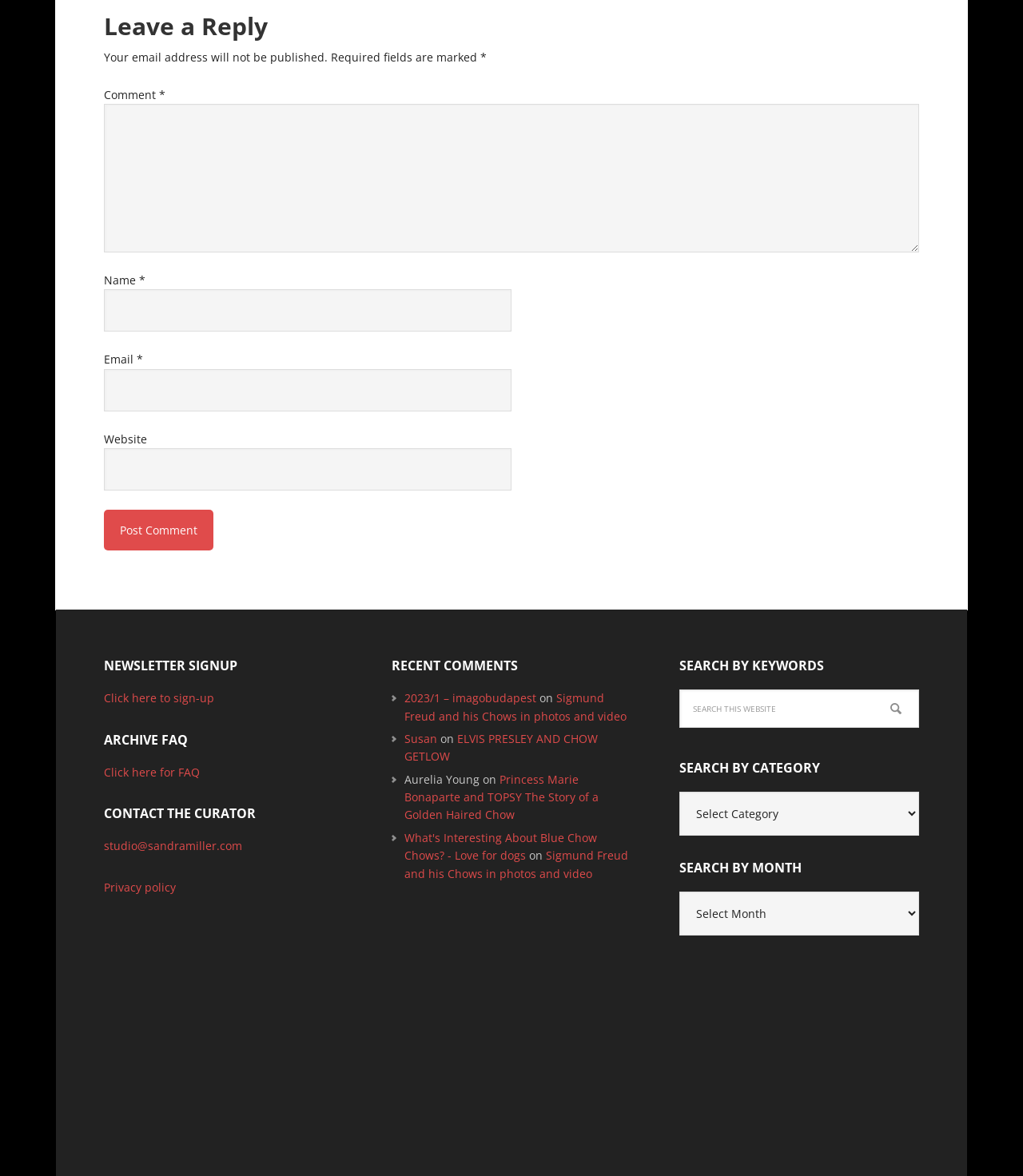Locate the bounding box coordinates of the segment that needs to be clicked to meet this instruction: "Leave a comment".

[0.102, 0.088, 0.898, 0.215]